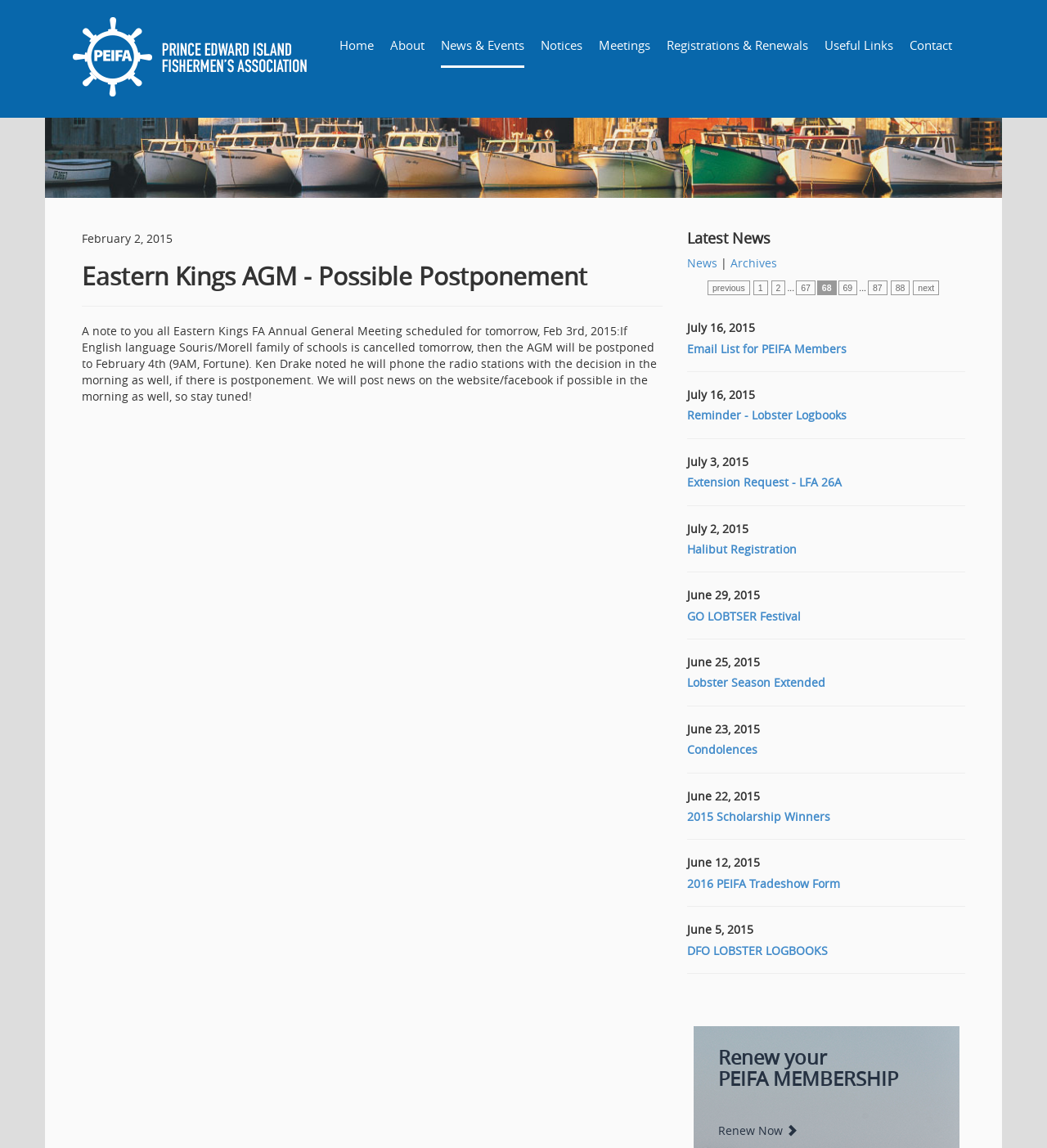Provide a one-word or short-phrase answer to the question:
What is the purpose of the Eastern Kings FA Annual General Meeting?

To discuss AGM